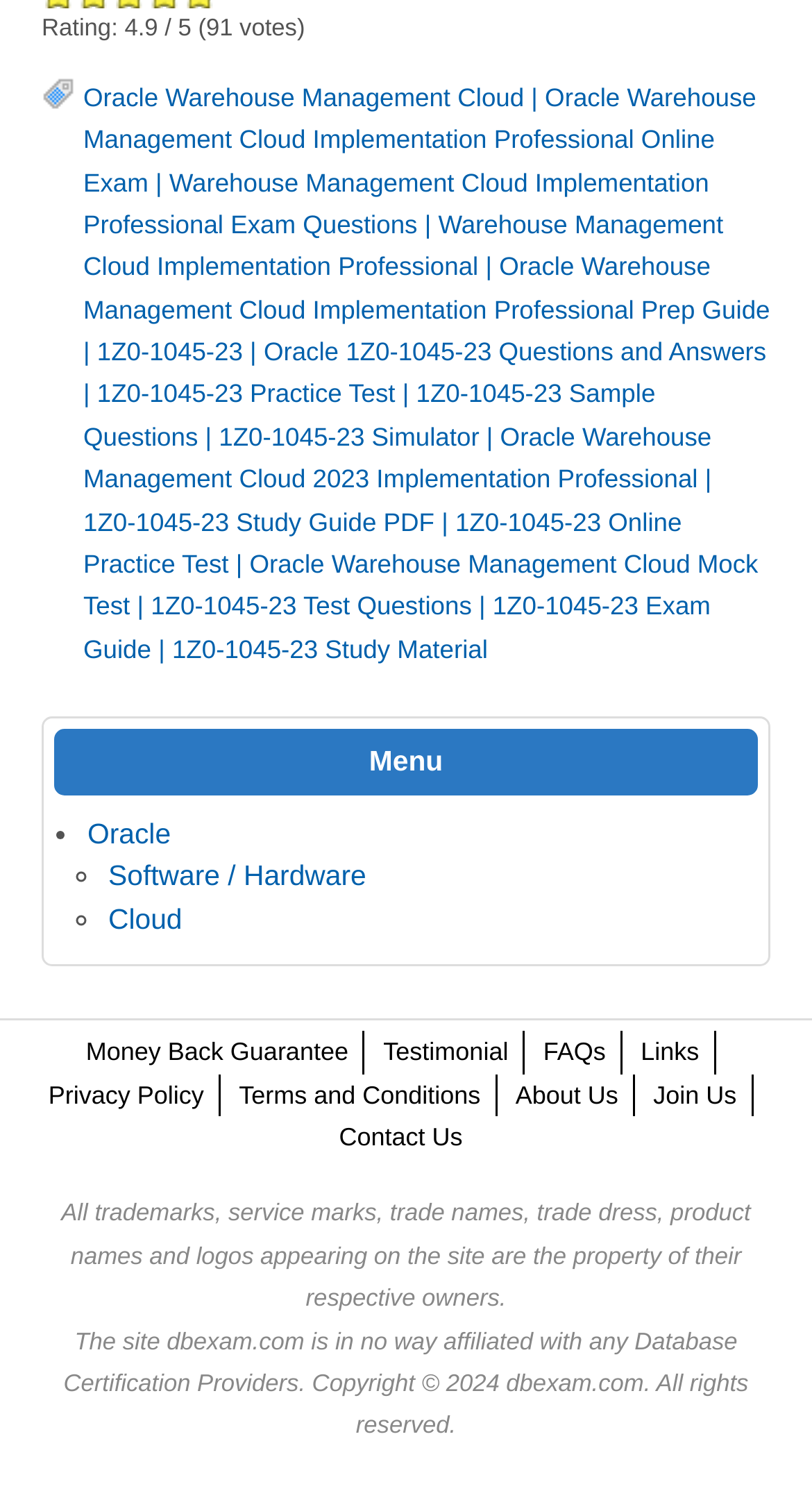Please identify the bounding box coordinates of the element I need to click to follow this instruction: "View 1Z0-1045-23 Practice Test".

[0.119, 0.255, 0.487, 0.274]